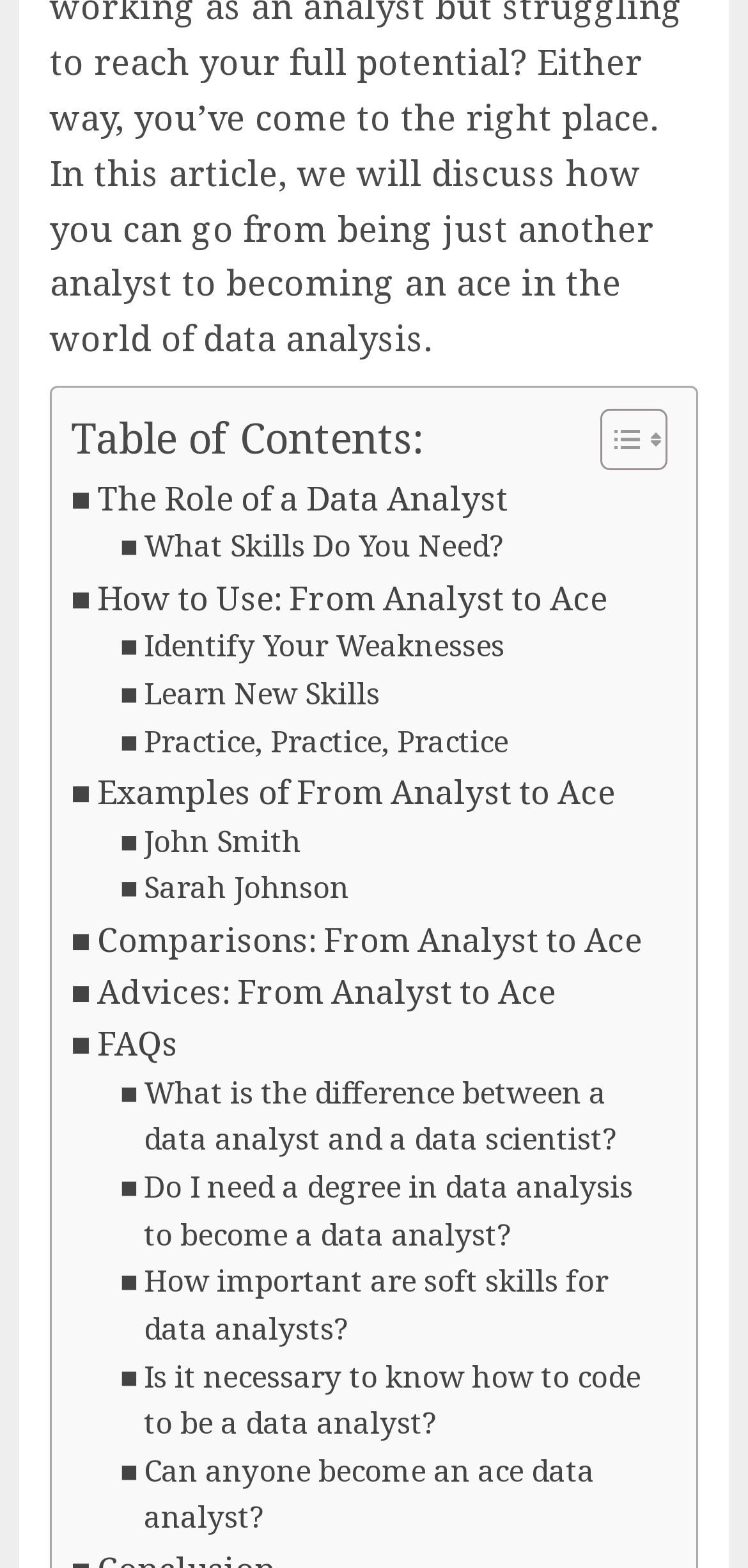Please locate the bounding box coordinates of the element that should be clicked to complete the given instruction: "Get answer to What is the difference between a data analyst and a data scientist?".

[0.161, 0.683, 0.879, 0.743]